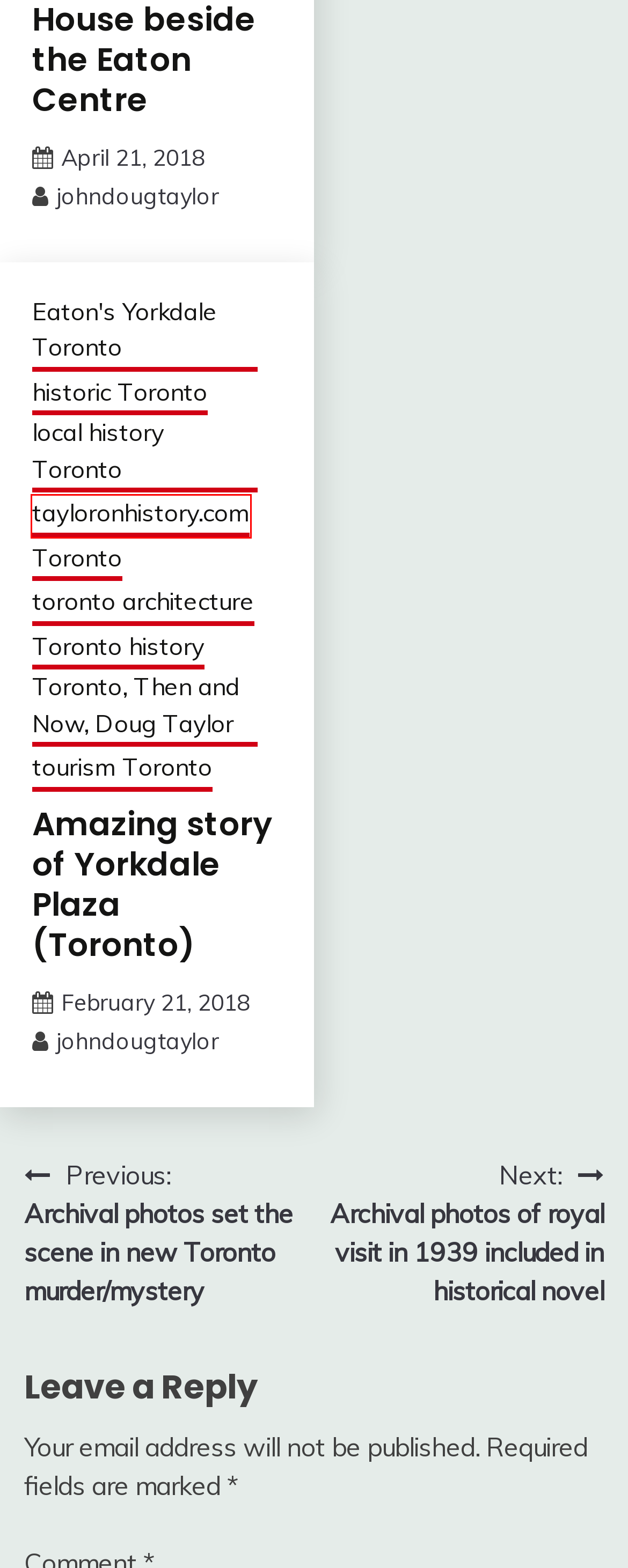Check out the screenshot of a webpage with a red rectangle bounding box. Select the best fitting webpage description that aligns with the new webpage after clicking the element inside the bounding box. Here are the candidates:
A. Toronto history Archives - Historic Toronto
B. tayloronhistory.com Archives - Historic Toronto
C. Amazing story of Yorkdale Plaza (Toronto) - Historic Toronto
D. Eaton's Yorkdale Toronto Archives - Historic Toronto
E. Archival photos of royal visit in 1939 included in historical novel - Historic Toronto
F. local history Toronto Archives - Historic Toronto
G. Toronto, Then and Now, Doug Taylor Archives - Historic Toronto
H. historic Toronto Archives - Historic Toronto

B